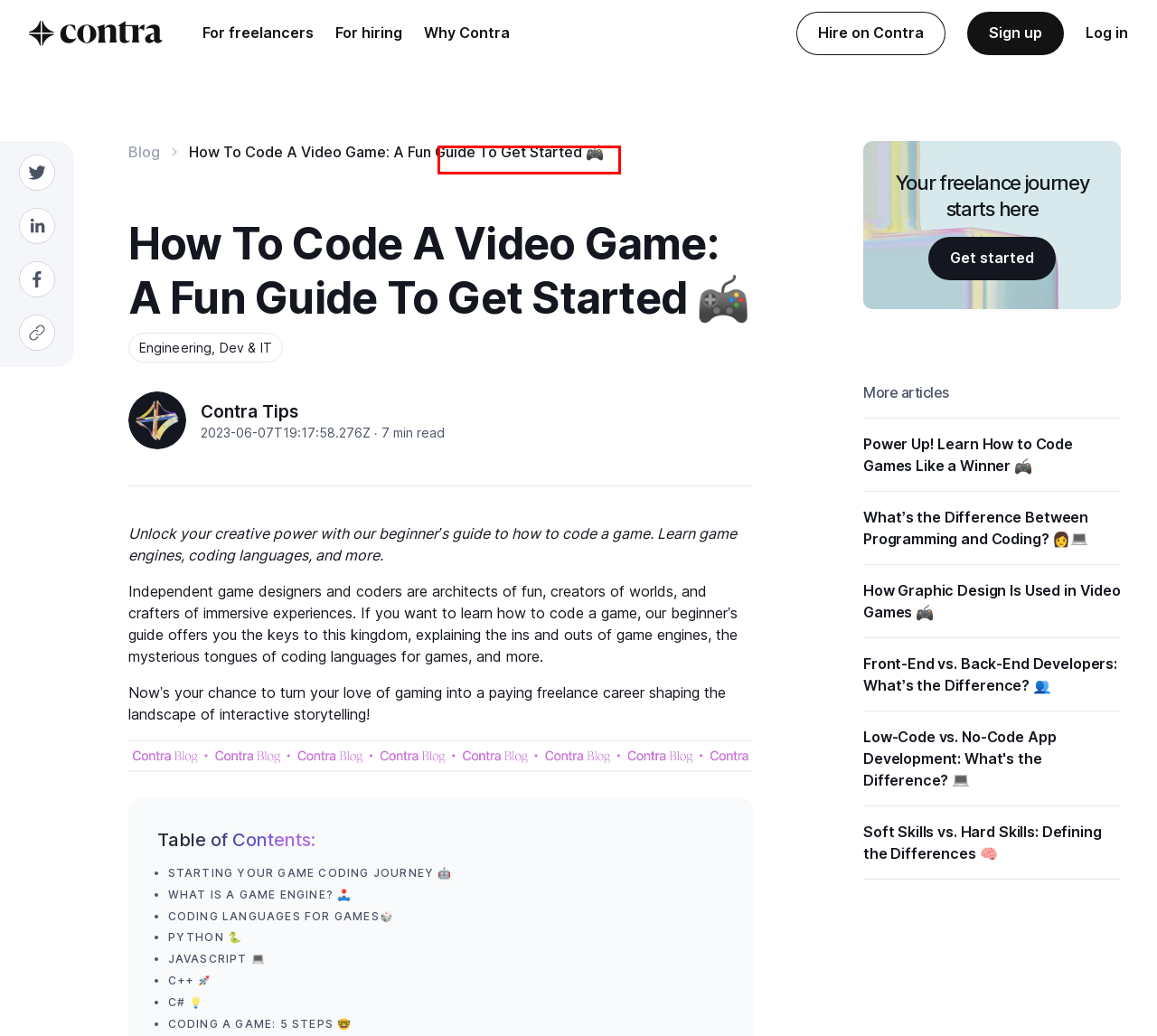Look at the screenshot of a webpage where a red rectangle bounding box is present. Choose the webpage description that best describes the new webpage after clicking the element inside the red bounding box. Here are the candidates:
A. Privacy Policy - Contra
B. Front-End vs. Back-End Developers: What’s the Difference? 👥 | Contra
C. Contra | FAQ
D. How Graphic Design Is Used in Video Games 🎮 | Contra
E. Contra – Work the Way You Want
F. Contra Terms of Service - Contra
G. Contra Pro Features for Freelancers  | Contra
H. Contra Blog | Contra

C